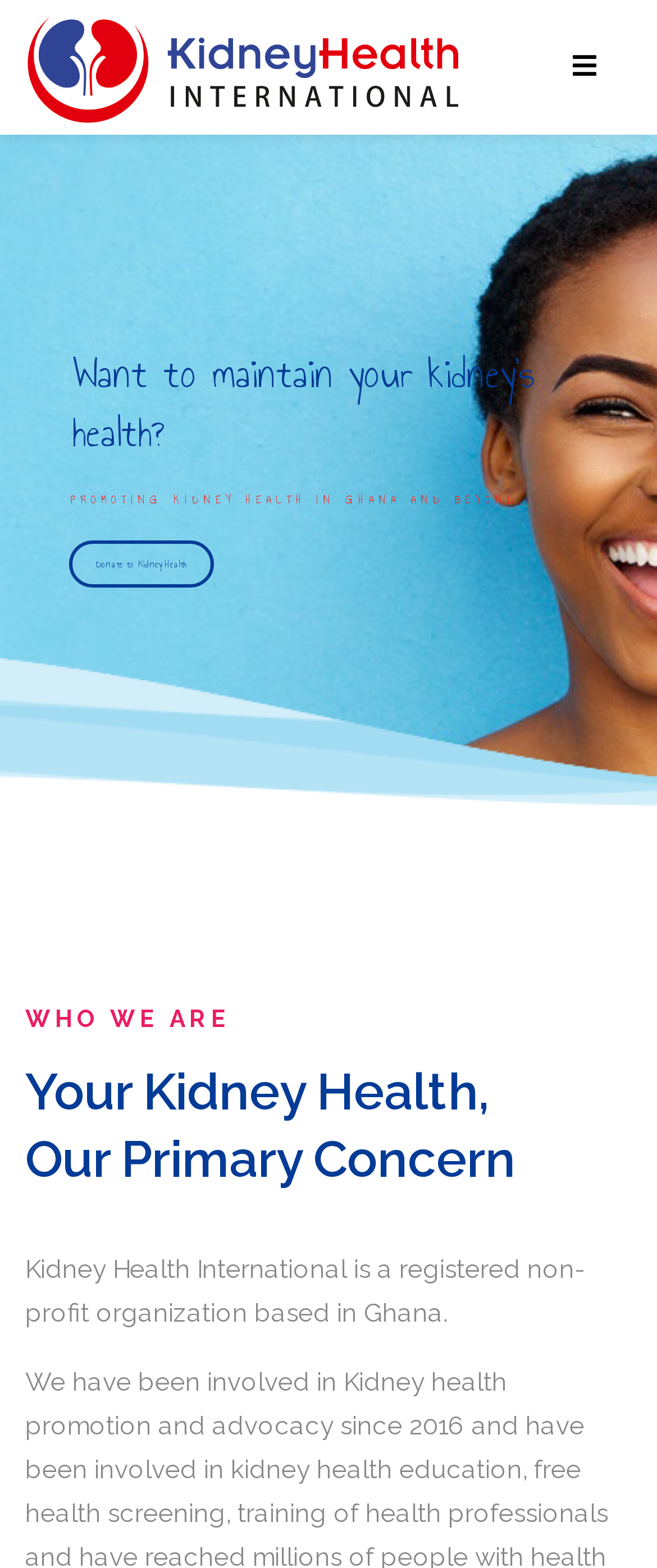What is the name of the organization?
Look at the screenshot and provide an in-depth answer.

The name of the organization can be found in the StaticText element with the text 'Kidney Health International is a registered non-profit organization based in Ghana.'